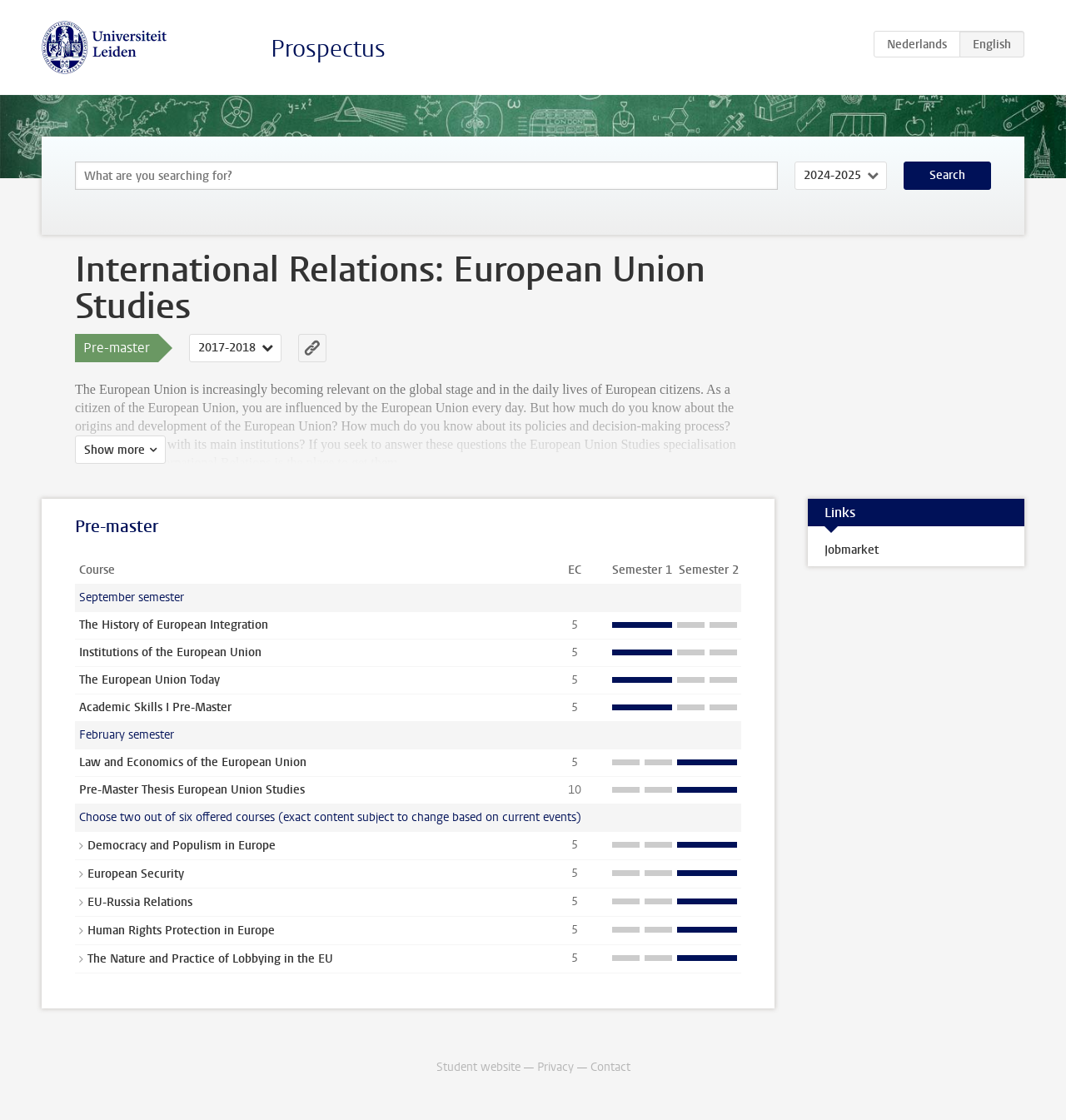How many courses can be chosen from in the February semester?
Examine the image and provide an in-depth answer to the question.

According to the webpage, students can choose two out of six offered courses in the February semester. This is stated in the row that describes the course selection for the February semester.